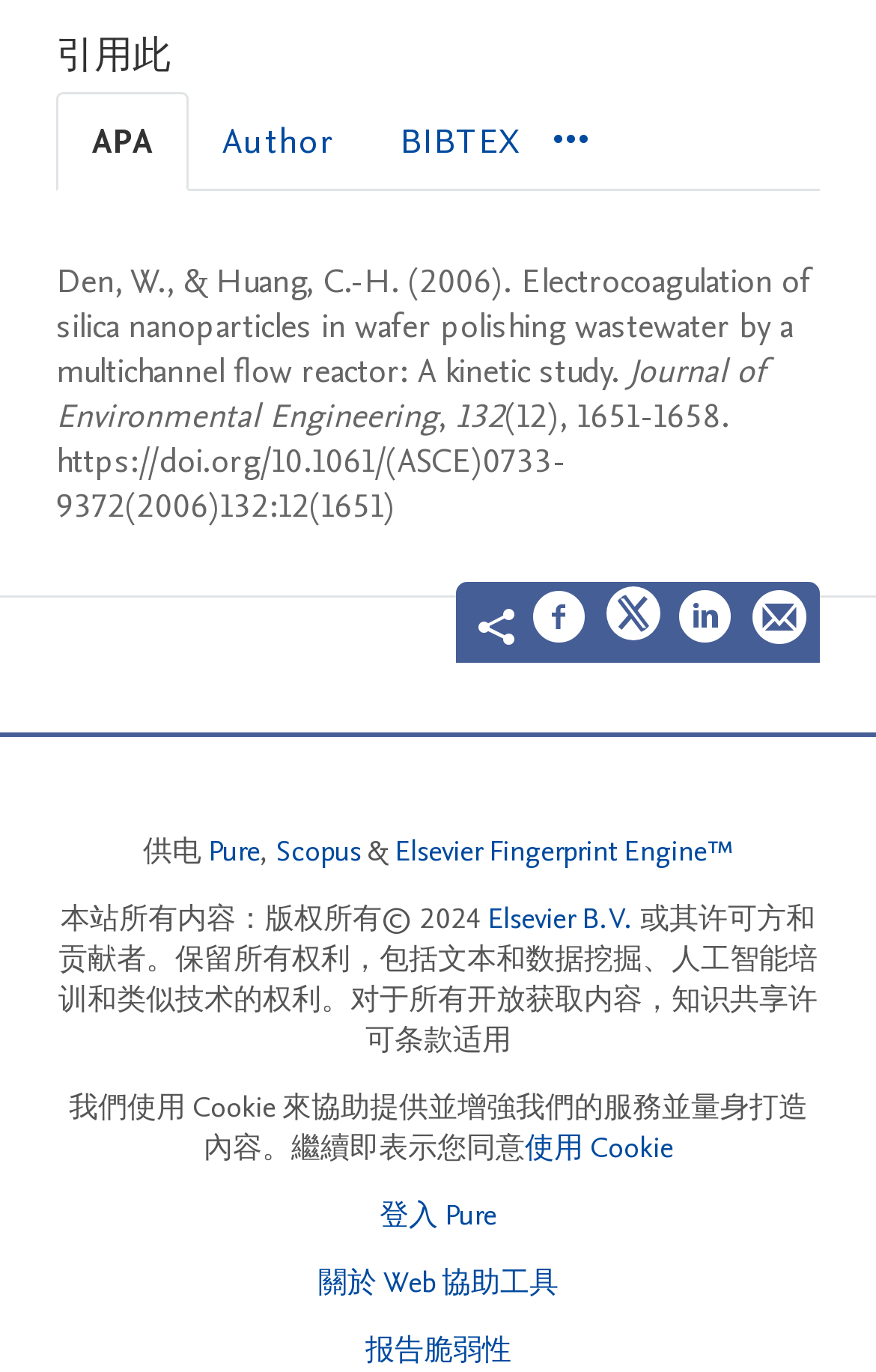What is the journal name of the article?
Give a single word or phrase answer based on the content of the image.

Journal of Environmental Engineering